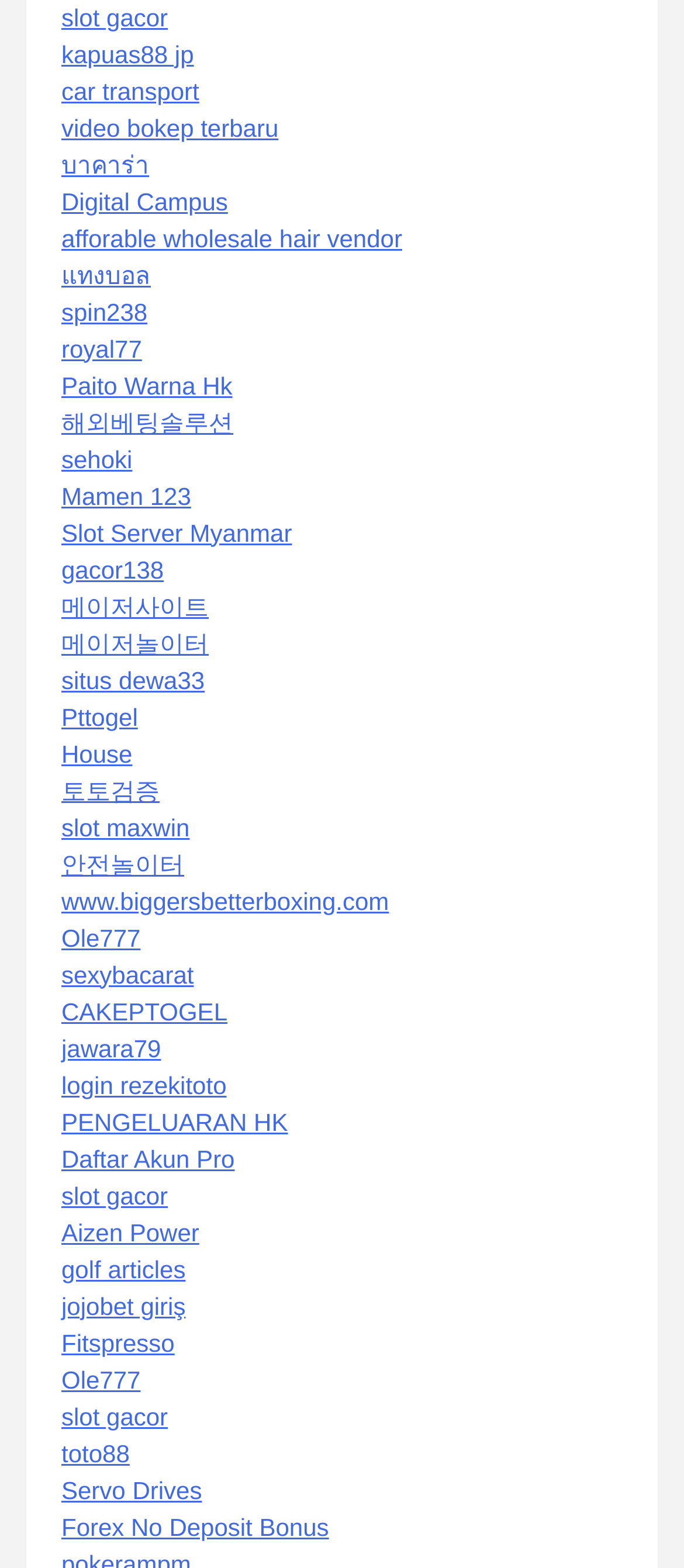Using the webpage screenshot, locate the HTML element that fits the following description and provide its bounding box: "afforable wholesale hair vendor".

[0.09, 0.143, 0.588, 0.161]